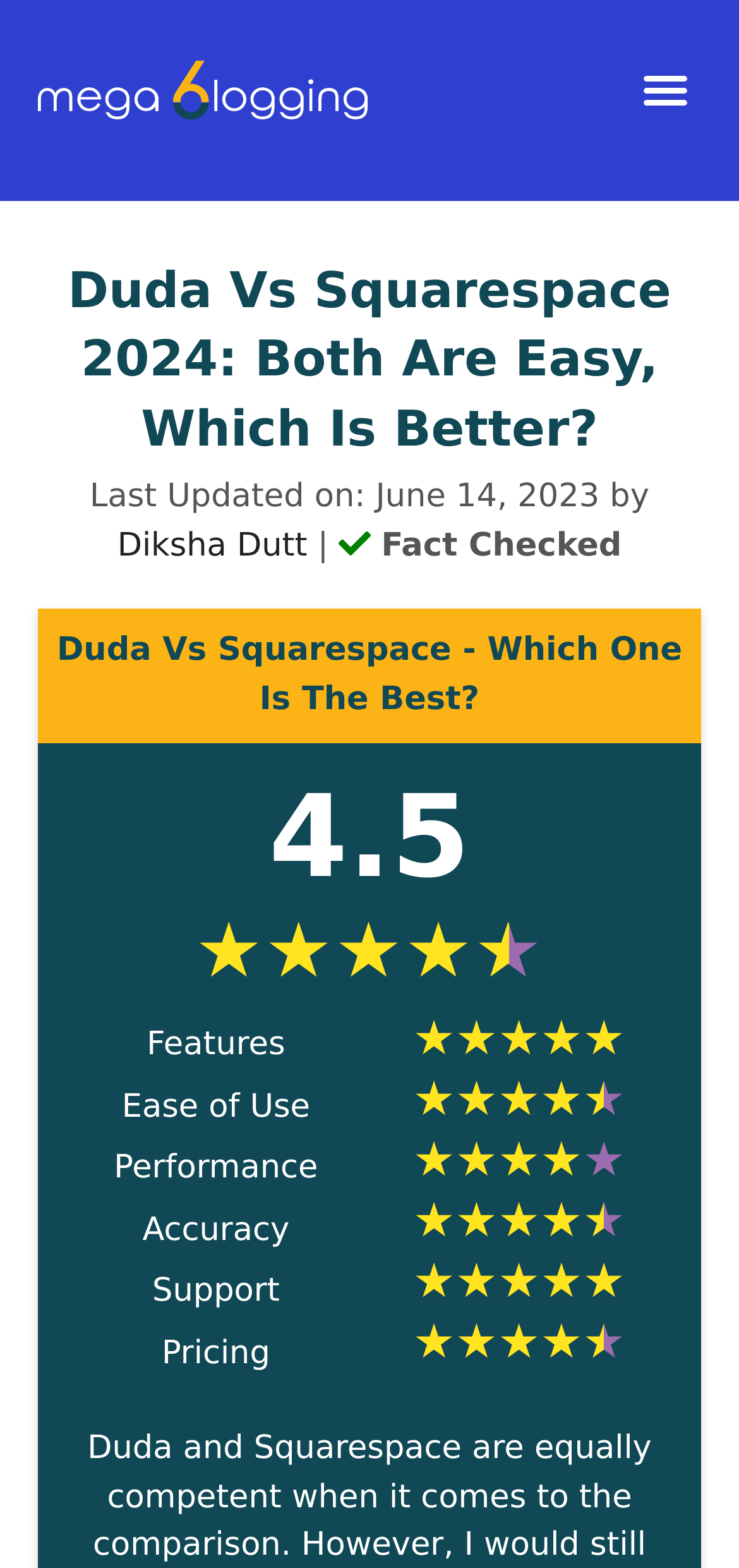Based on the image, provide a detailed and complete answer to the question: 
What is the purpose of the button at the top right corner?

I found the purpose of the button by looking at the button element with the text 'Menu Toggle', which suggests that it is used to toggle a menu or navigation.